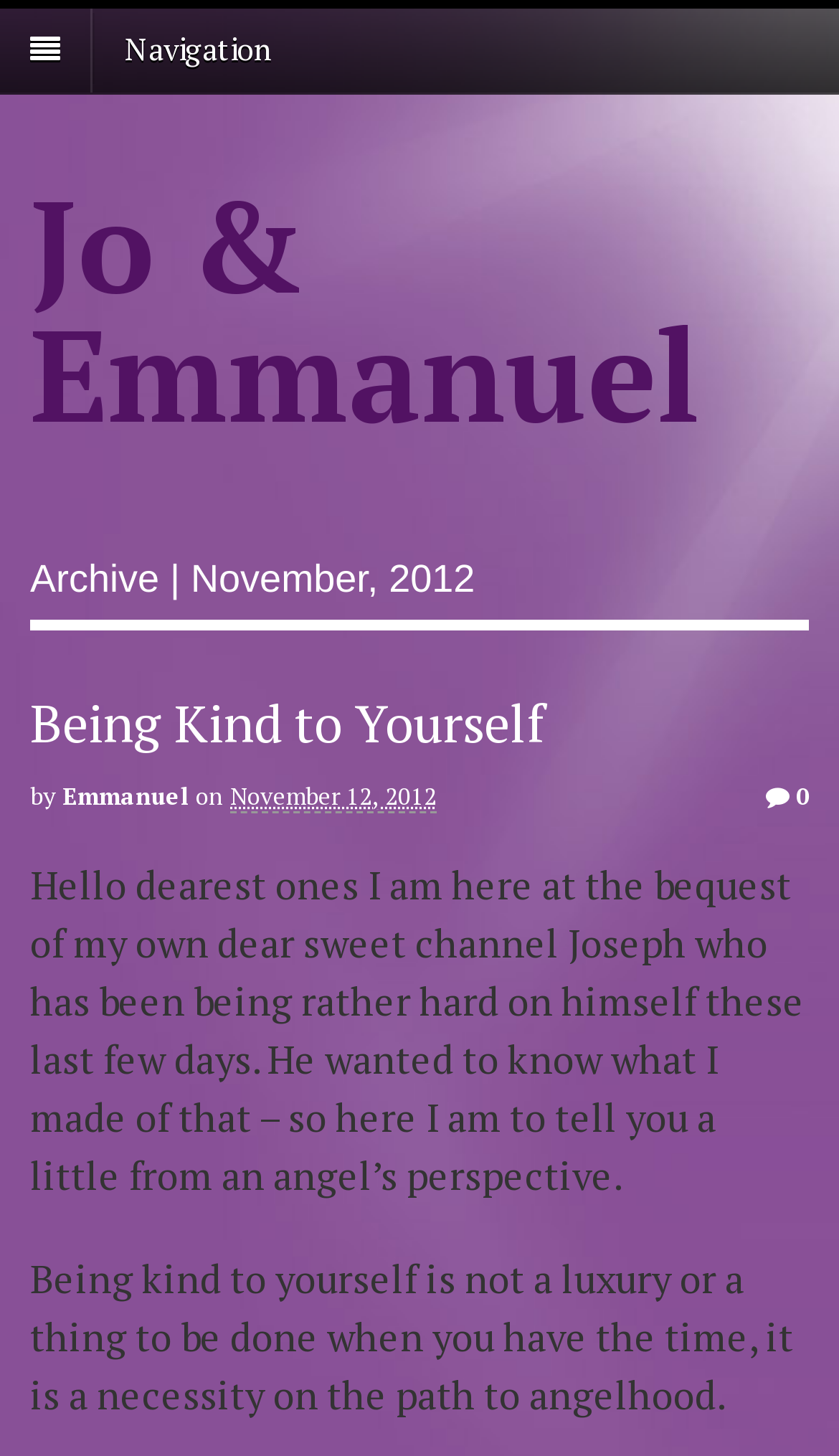Examine the screenshot and answer the question in as much detail as possible: What is the main topic of the article?

The main topic of the article can be found in the heading element 'Being Kind to Yourself' which is a child of the header element. This heading element has a bounding box with coordinates [0.036, 0.478, 0.964, 0.517] and contains the text 'Being Kind to Yourself'.